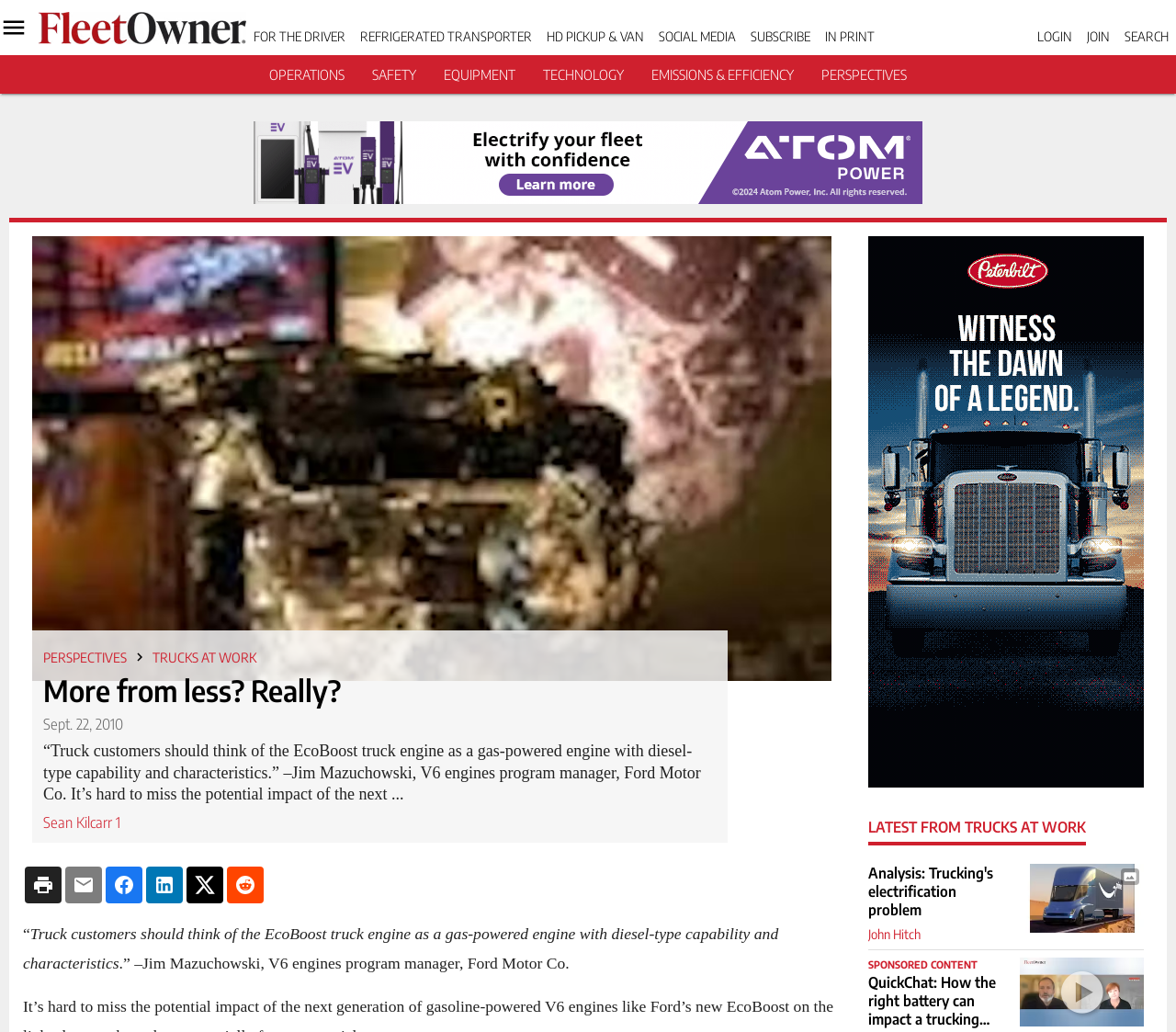Review the image closely and give a comprehensive answer to the question: What are the main categories listed under 'Topics'?

I found the answer by examining the links under the 'Topics' section, which includes categories such as News, Operations, Safety, Equipment, Technology, Emissions & Efficiency, and Perspectives.